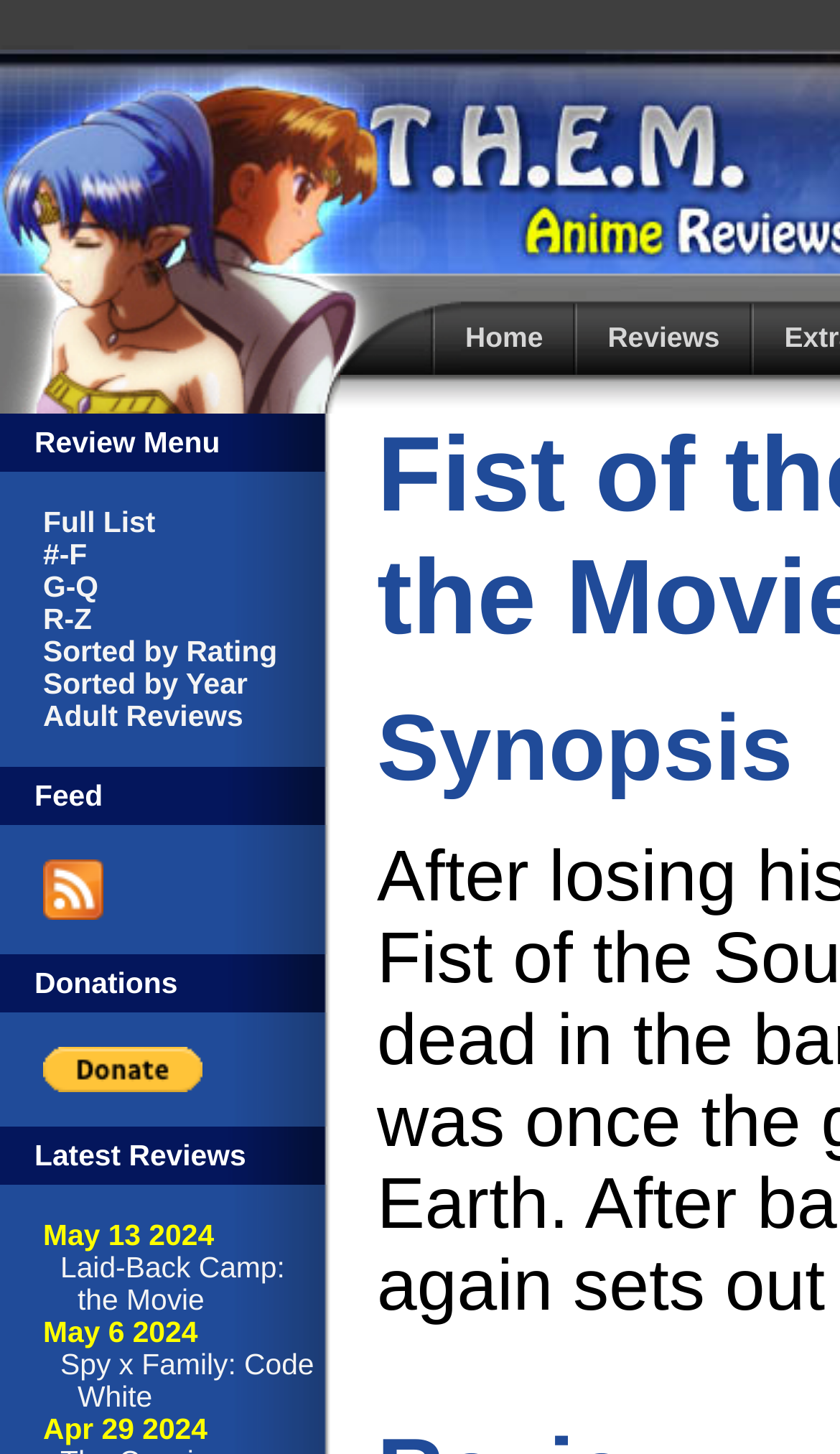Construct a comprehensive description capturing every detail on the webpage.

This webpage is dedicated to reviews, information, humor, and discussion on Japanese animation. At the top, there is a navigation menu with five tabs: "Home", "Reviews", and three empty tabs. The "Home" and "Reviews" tabs are positioned side by side, with "Home" on the left and "Reviews" on the right.

Below the navigation menu, there is a section with multiple links and buttons. On the left side, there are five links: "Full List", "#-F", "G-Q", "R-Z", and "Sorted by Rating". These links are stacked vertically, with "Full List" at the top and "Sorted by Rating" at the bottom. Next to these links, there are two more links: "Sorted by Year" and "Adult Reviews". 

On the same level as these links, there is a "Feed" label, followed by a "Subscribe to THEM Anime Reviews" link with a small image. Below this link, there is a "Donations" label, accompanied by a "PayPal" button.

Further down, there is a "Latest Reviews" section. This section contains three review entries, each with a date and a title. The dates are "May 13 2024", "May 6 2024", and "Apr 29 2024", and the titles are "Laid-Back Camp: the Movie", "Spy x Family: Code White", and an unspecified title, respectively. These review entries are stacked vertically, with the most recent one at the top.